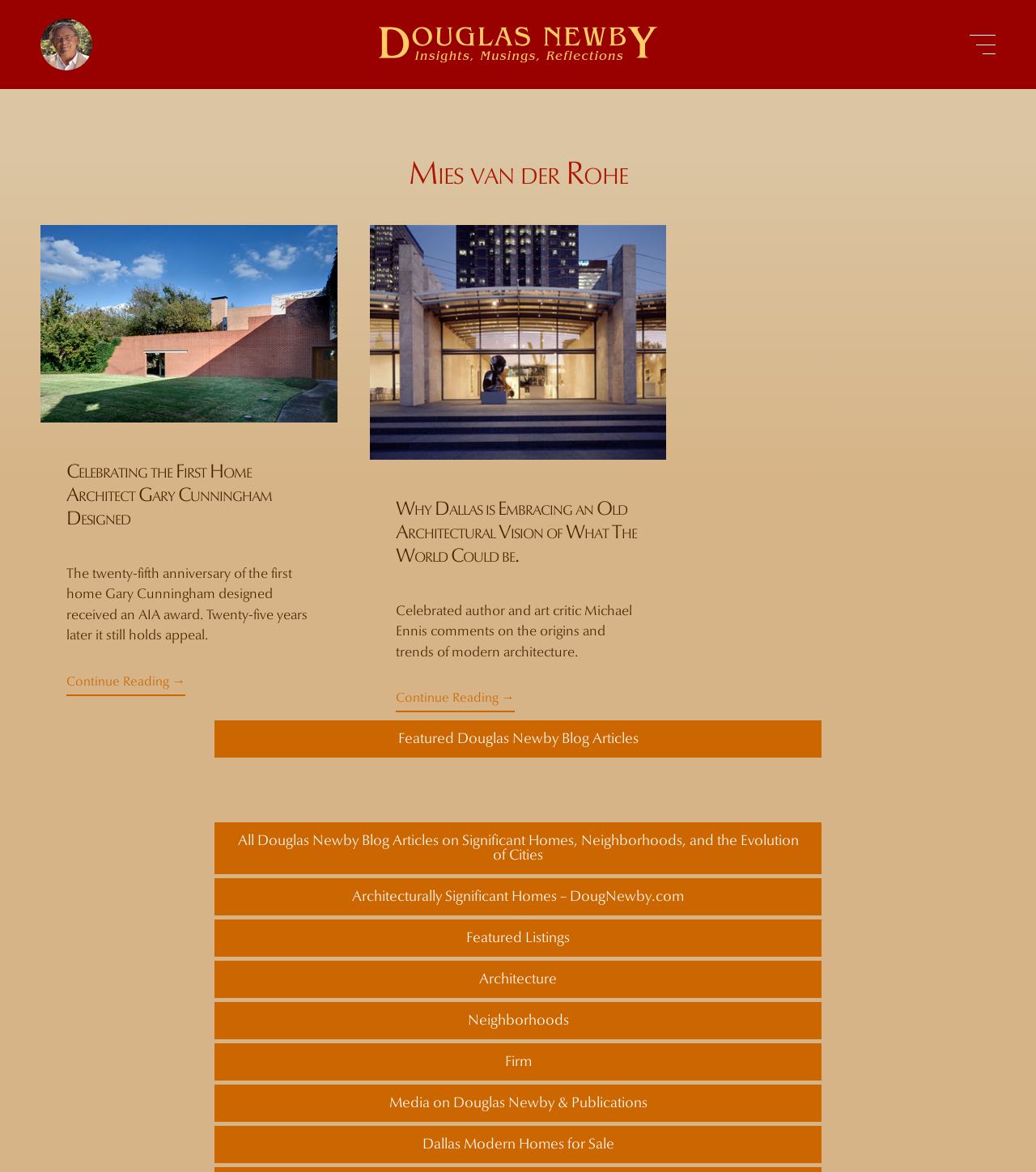Calculate the bounding box coordinates of the UI element given the description: "Featured Listings".

[0.207, 0.785, 0.793, 0.816]